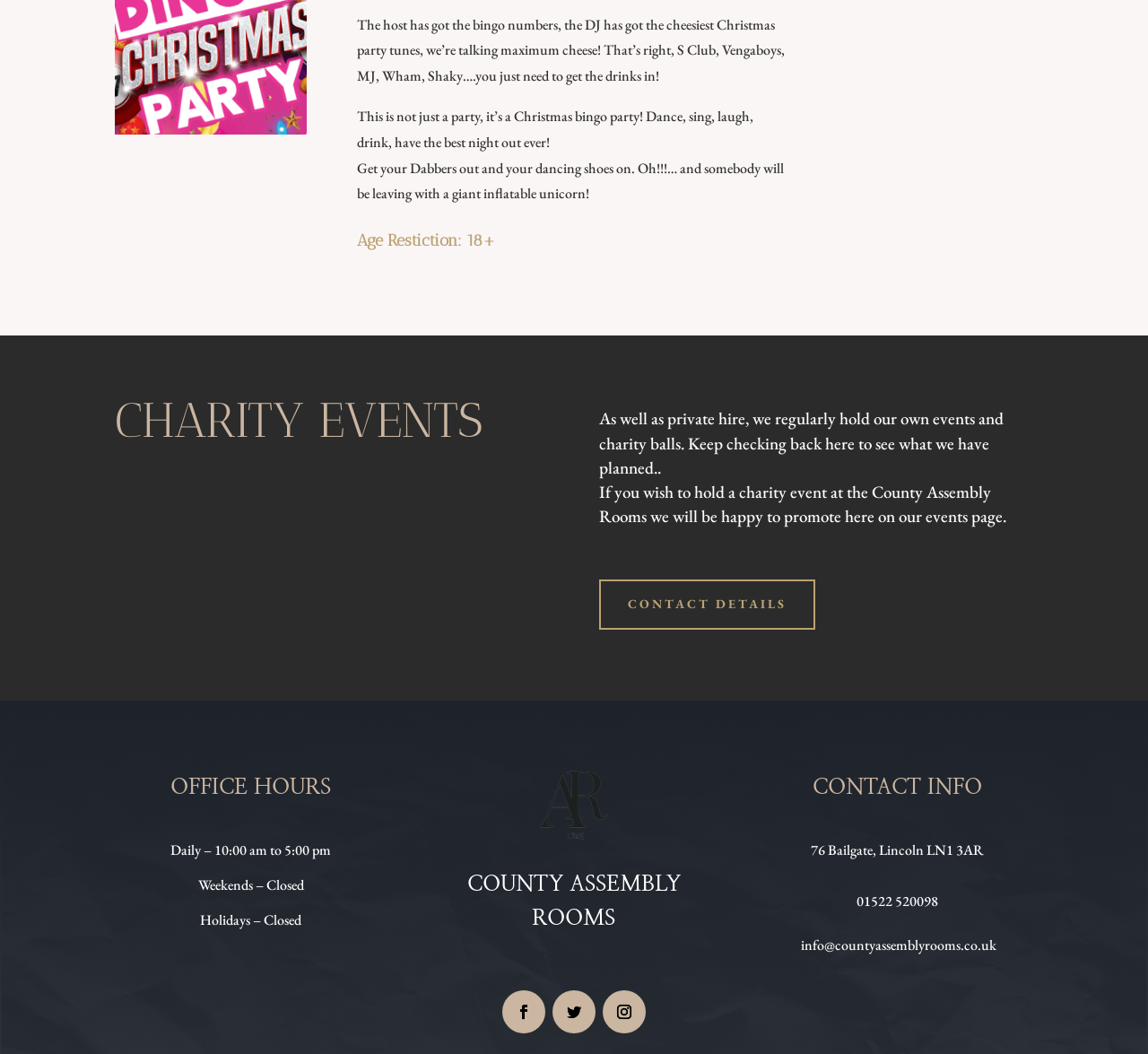Extract the bounding box coordinates of the UI element described by: "Follow". The coordinates should include four float numbers ranging from 0 to 1, e.g., [left, top, right, bottom].

[0.438, 0.94, 0.475, 0.981]